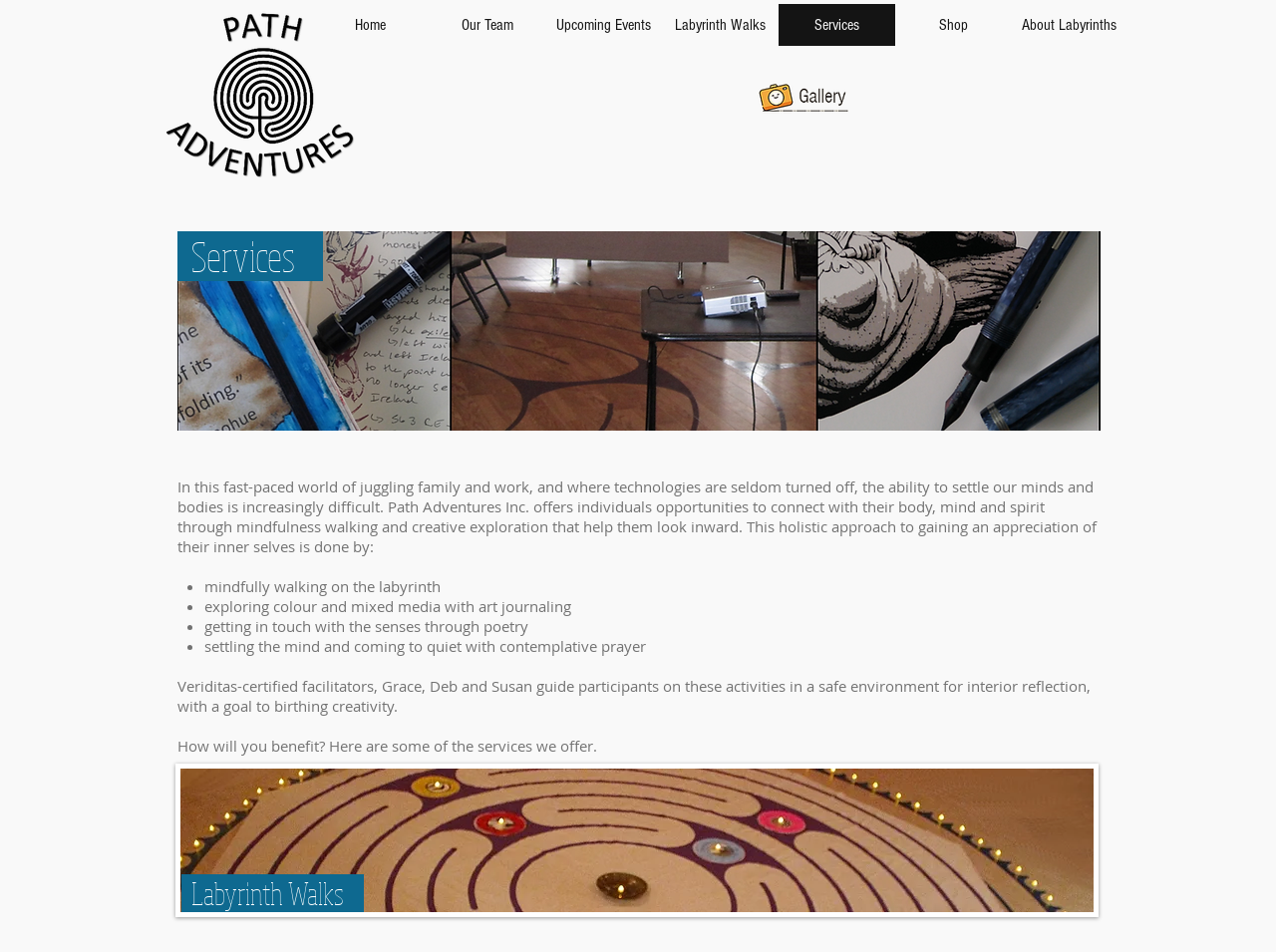Please pinpoint the bounding box coordinates for the region I should click to adhere to this instruction: "Check the Social Bar".

[0.77, 0.105, 0.801, 0.146]